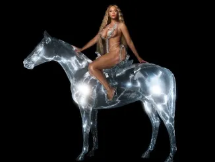Answer the following in one word or a short phrase: 
What is the dominant color of the background?

dark